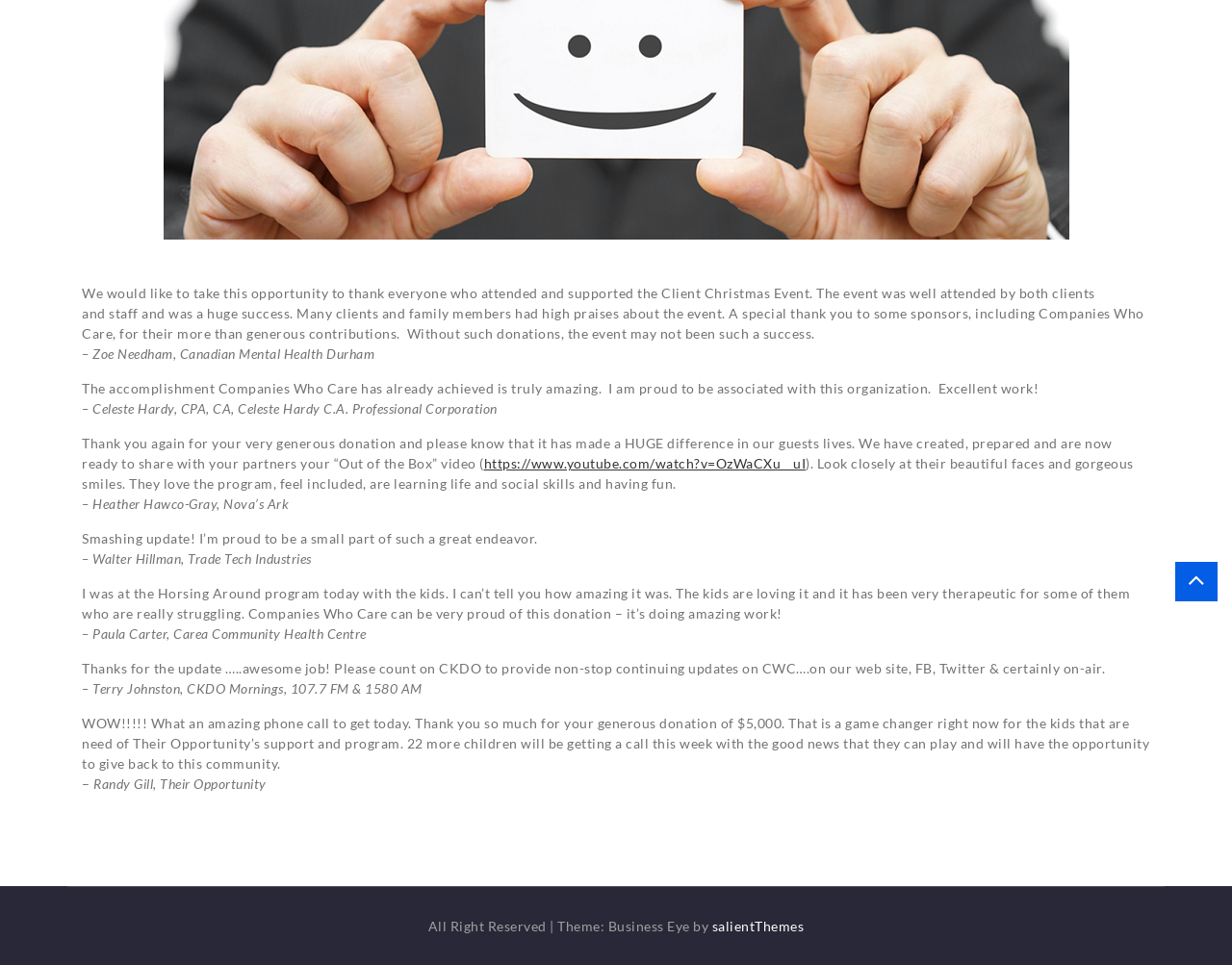Identify the bounding box for the given UI element using the description provided. Coordinates should be in the format (top-left x, top-left y, bottom-right x, bottom-right y) and must be between 0 and 1. Here is the description: parent_node: Skip to content

[0.954, 0.582, 0.988, 0.623]